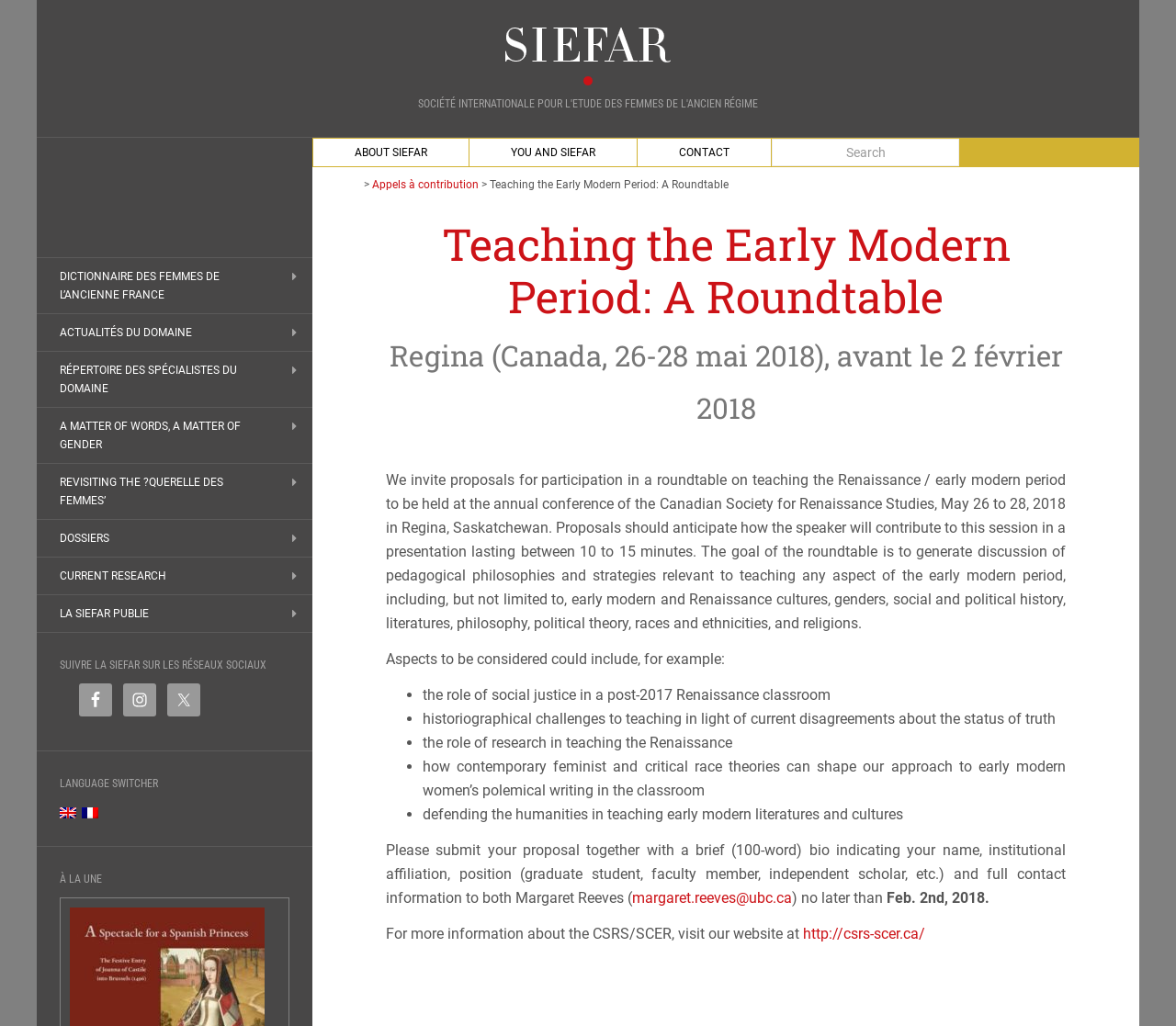How many social media platforms are linked?
Please give a detailed and thorough answer to the question, covering all relevant points.

The webpage has links to three social media platforms: Facebook, Instagram, and Twitter. These links are located in the section labeled 'SUIVRE LA SIEFAR SUR LES RÉSEAUX SOCIAUX' and are accompanied by their respective logos.